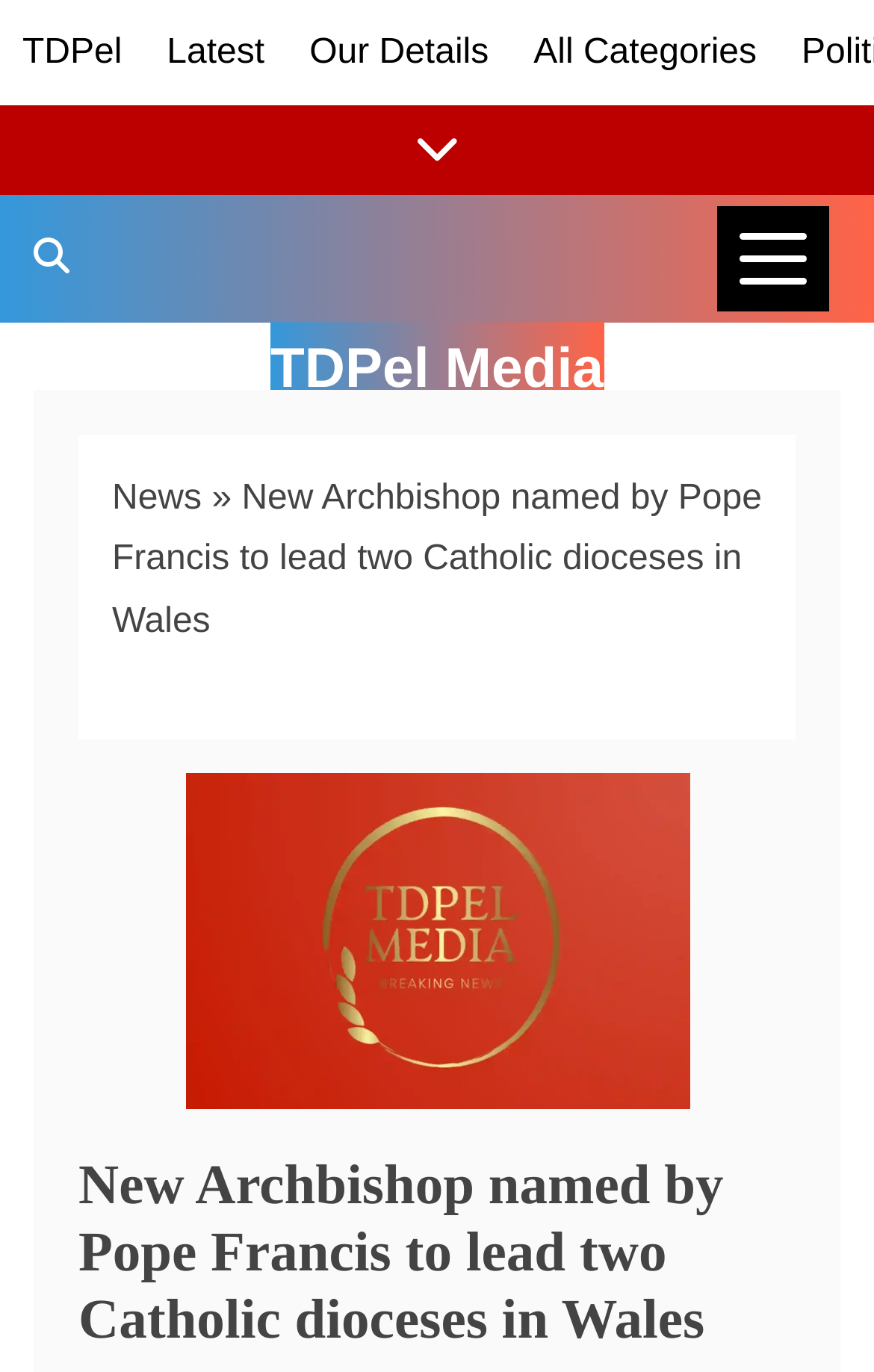How many categories are in the 'News Categories' button?
Based on the visual details in the image, please answer the question thoroughly.

The 'News Categories' button is not expanded, so I cannot determine how many categories are in it. If it were expanded, I might be able to count the categories, but in its current state, the information is not available.